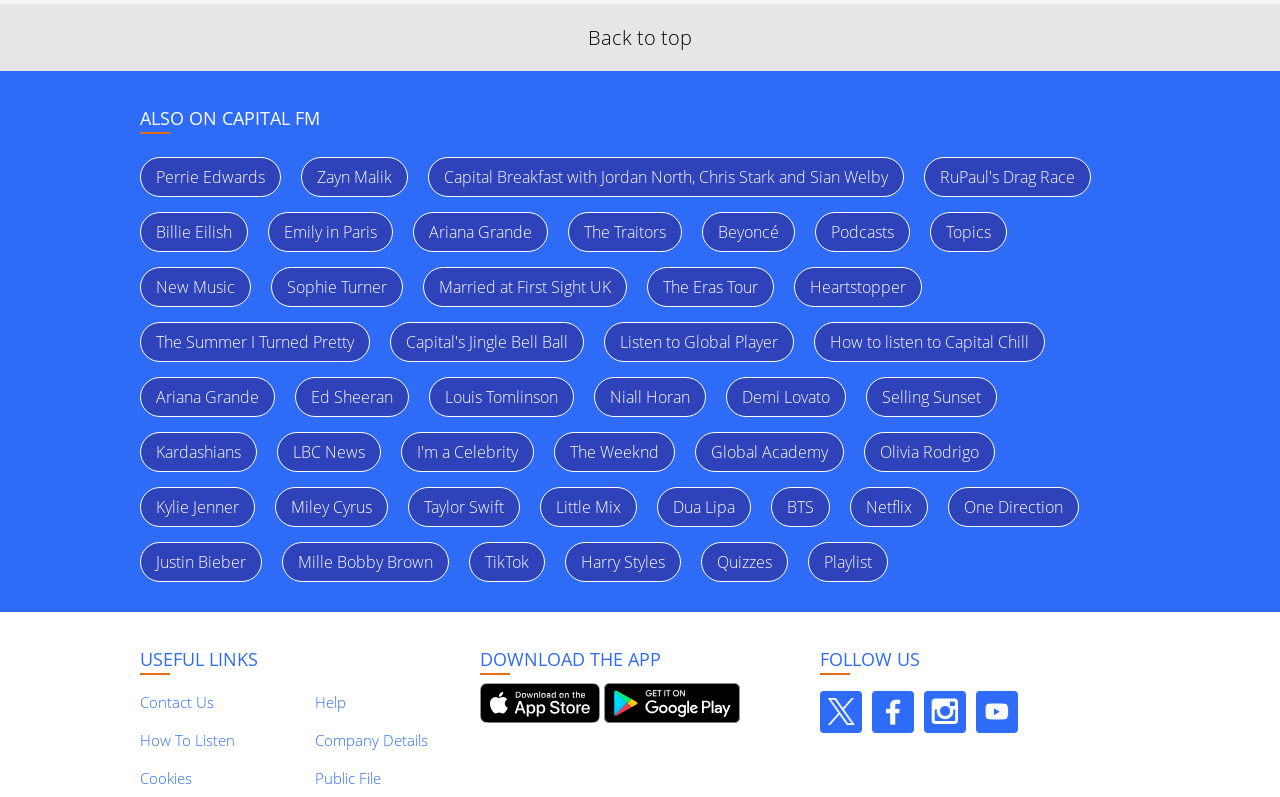Please reply to the following question using a single word or phrase: 
What is the text of the last link on the webpage?

Follow Capital on Youtube